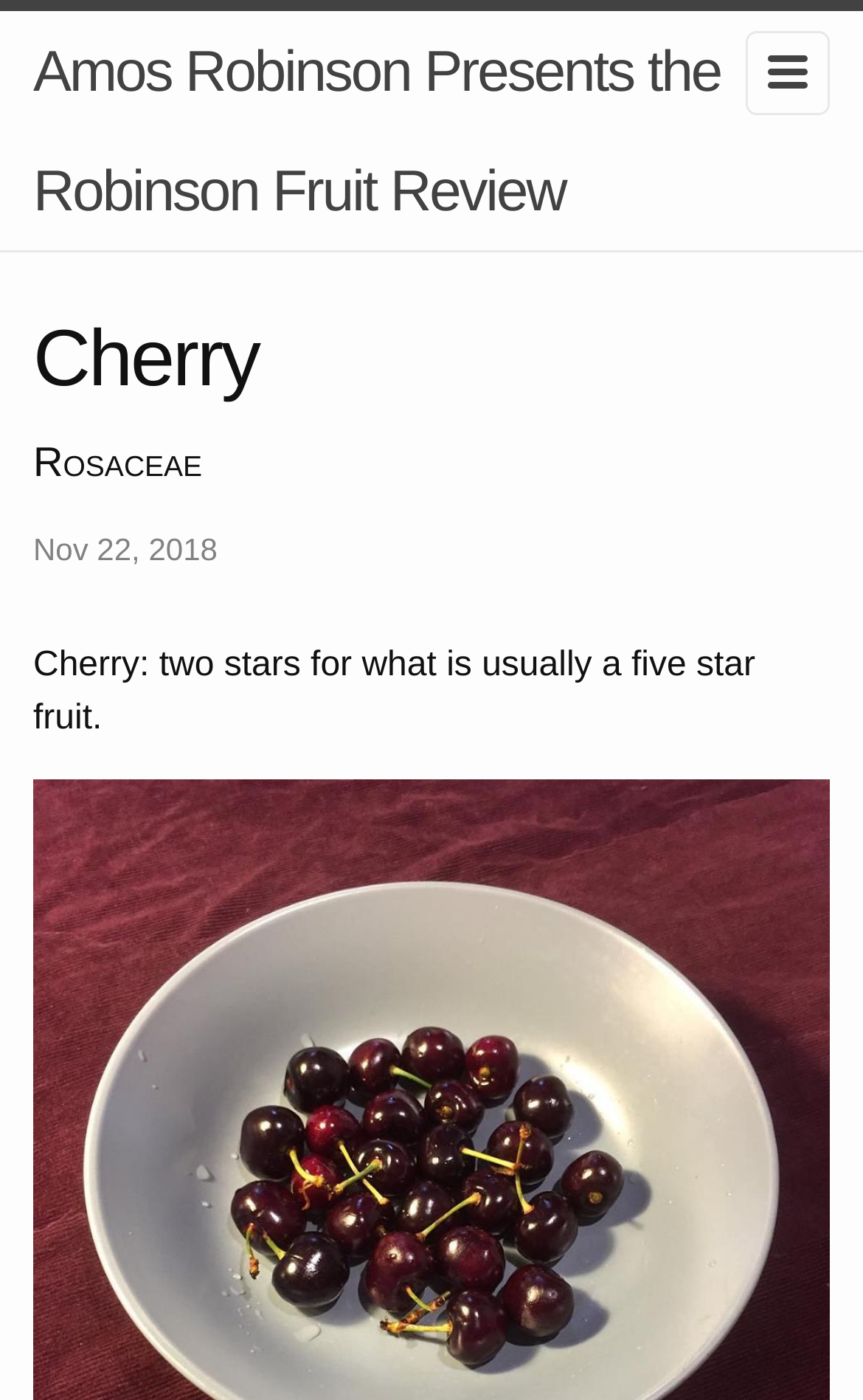Give a one-word or short phrase answer to the question: 
What is the rating of the cherry fruit?

Two stars